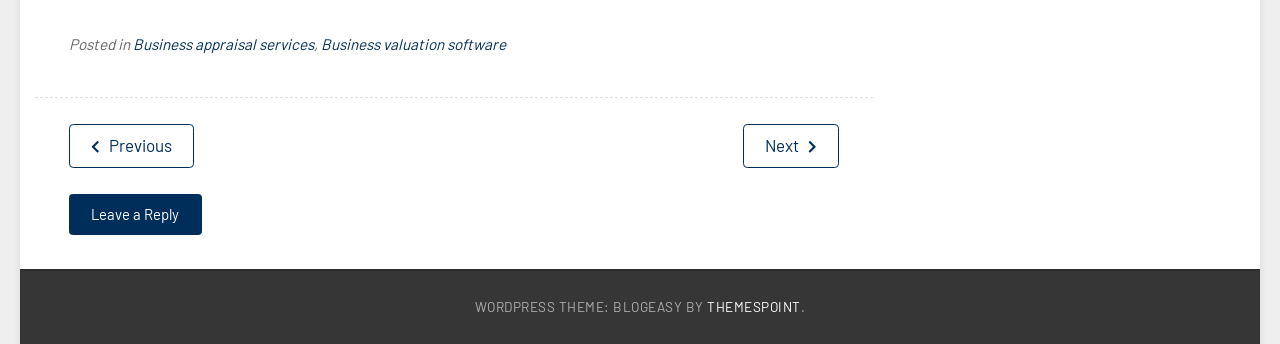What is the author of the theme?
Give a comprehensive and detailed explanation for the question.

In the footer section, I found a link 'THEMESPOINT' which is likely to be the author of the WordPress theme.